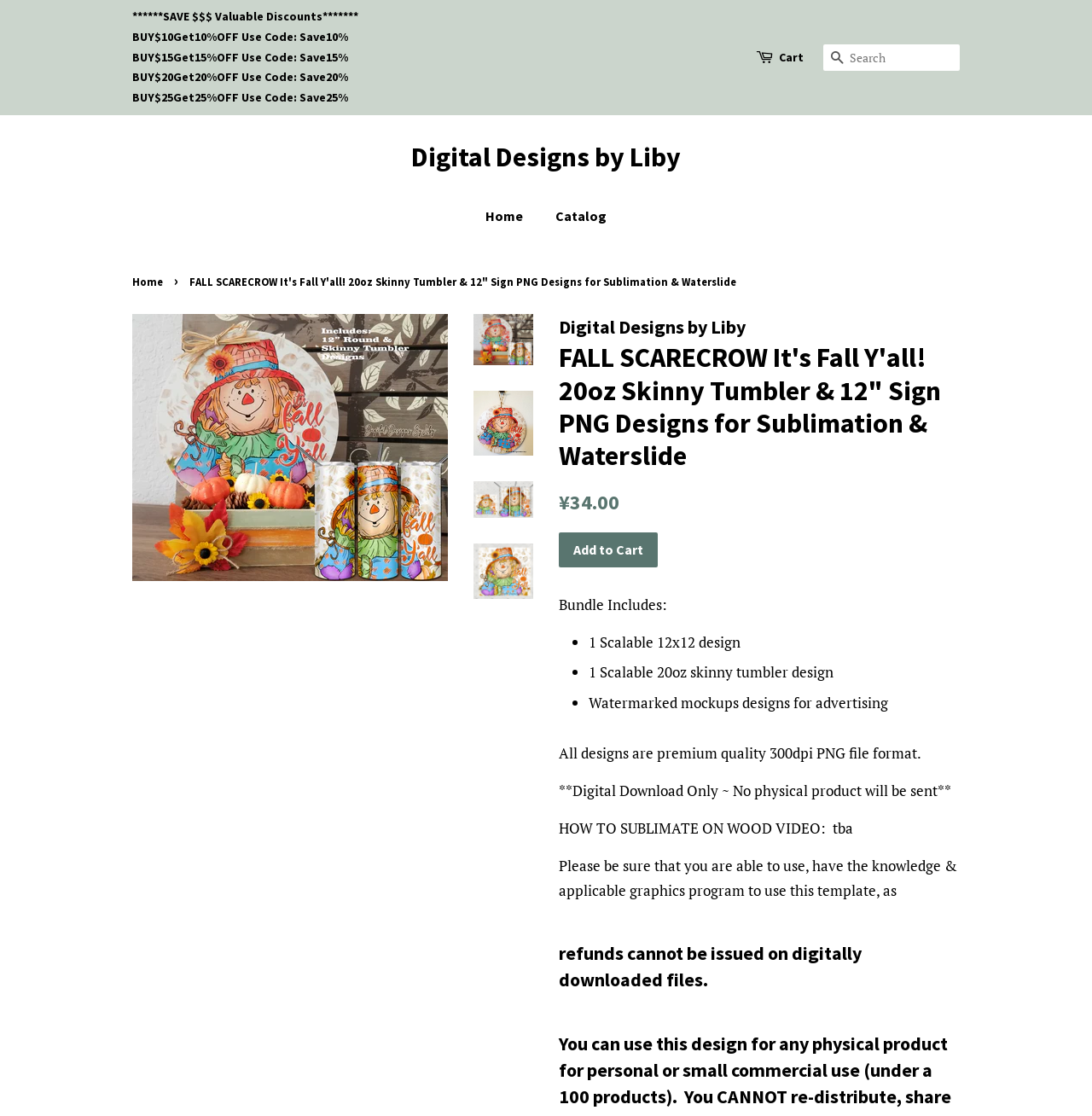Find the bounding box coordinates of the area to click in order to follow the instruction: "Go to cart".

[0.713, 0.043, 0.736, 0.061]